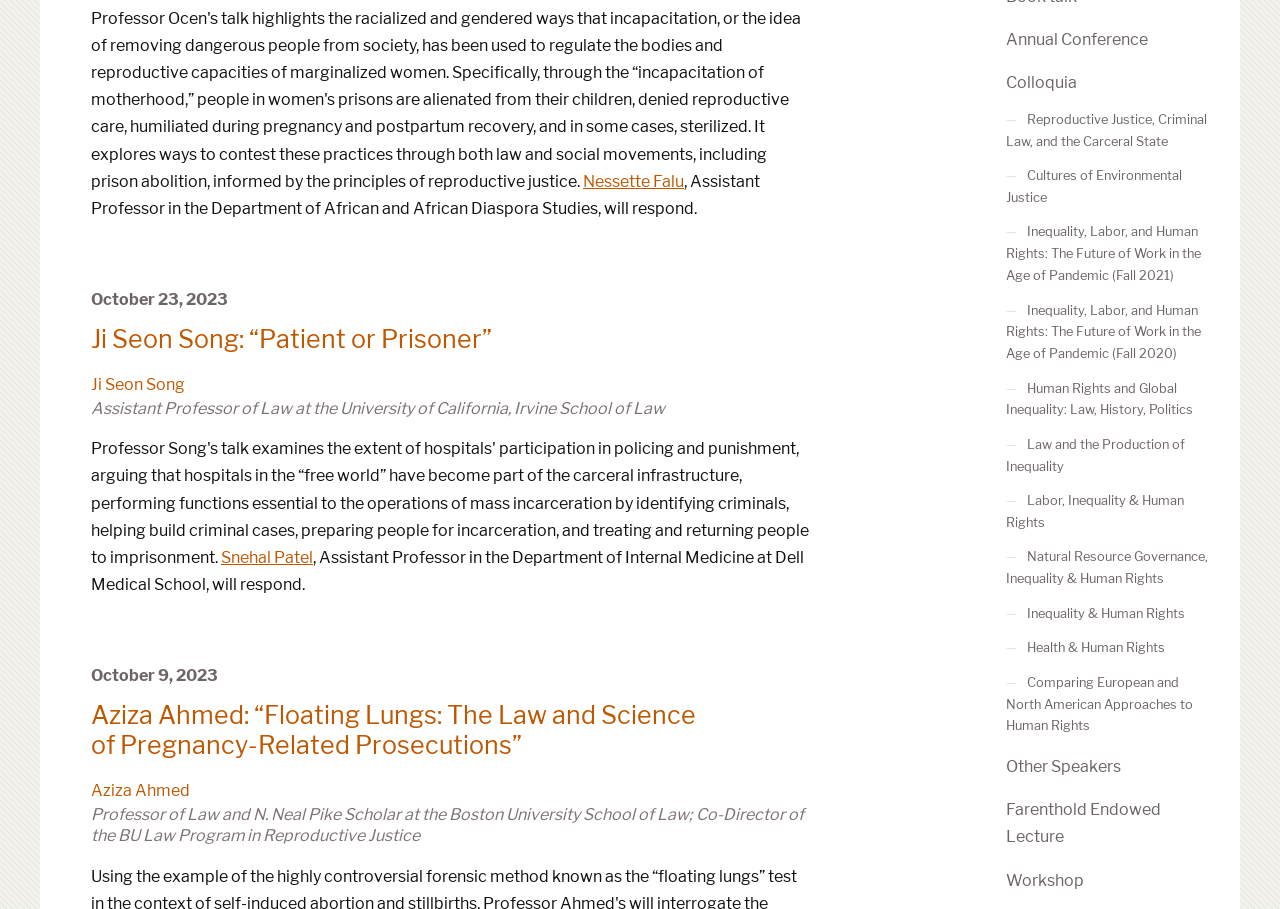Identify the coordinates of the bounding box for the element described below: "The Papers of George Lister". Return the coordinates as four float numbers between 0 and 1: [left, top, right, bottom].

[0.553, 0.775, 0.595, 0.915]